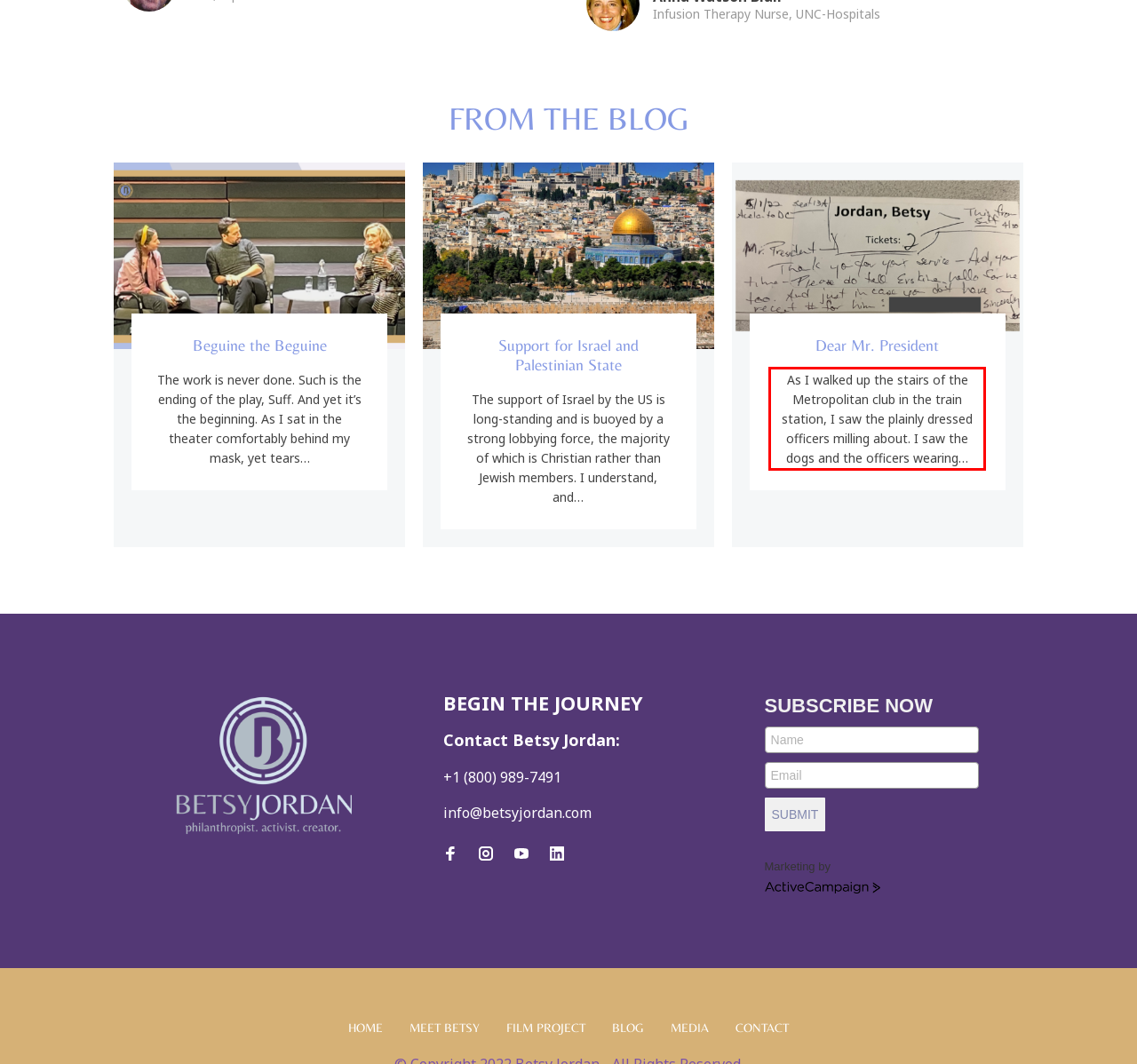You are provided with a screenshot of a webpage that includes a red bounding box. Extract and generate the text content found within the red bounding box.

As I walked up the stairs of the Metropolitan club in the train station, I saw the plainly dressed officers milling about. I saw the dogs and the officers wearing…